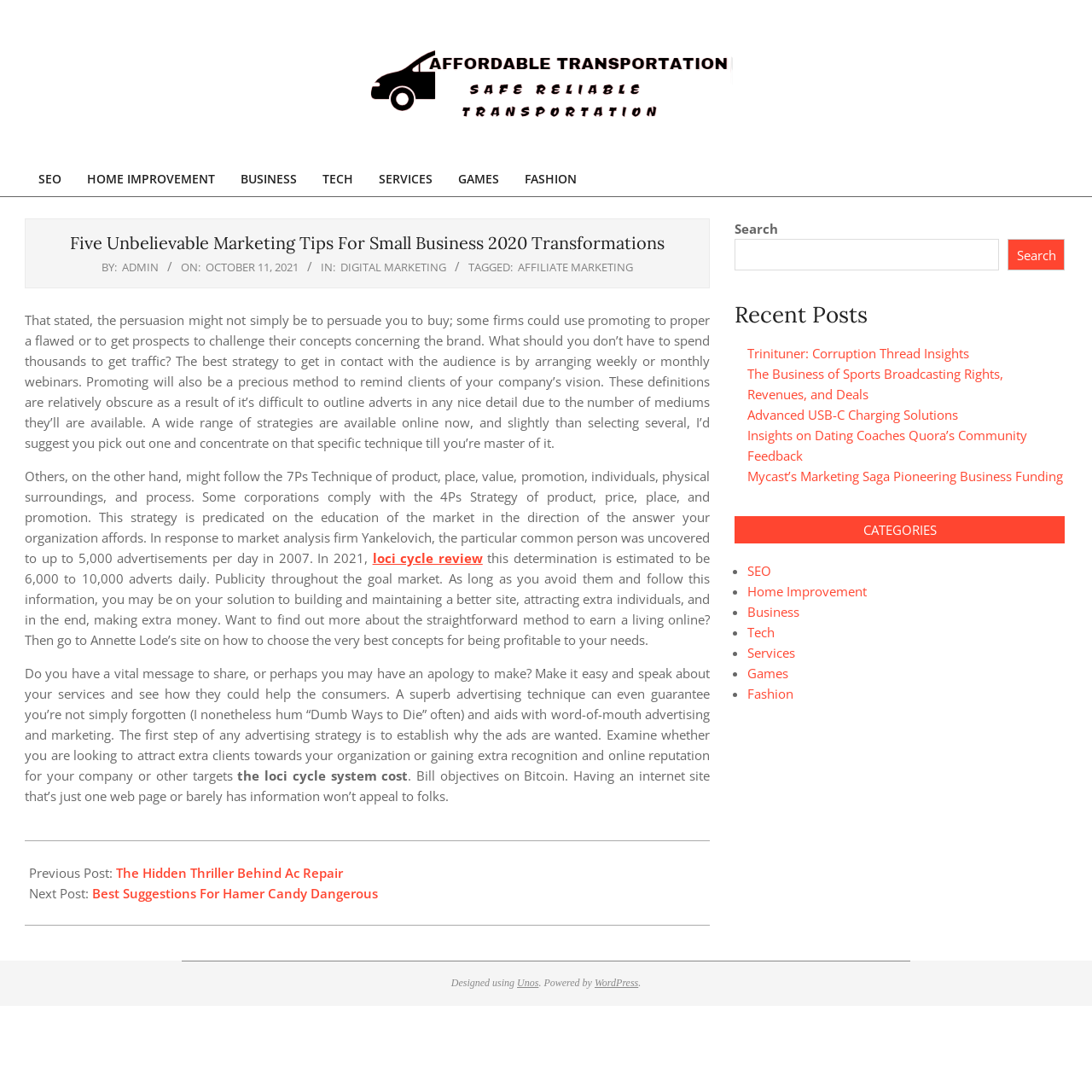Determine the bounding box coordinates of the region that needs to be clicked to achieve the task: "Visit the 'Affordable Transportation' website".

[0.329, 0.023, 0.671, 0.123]